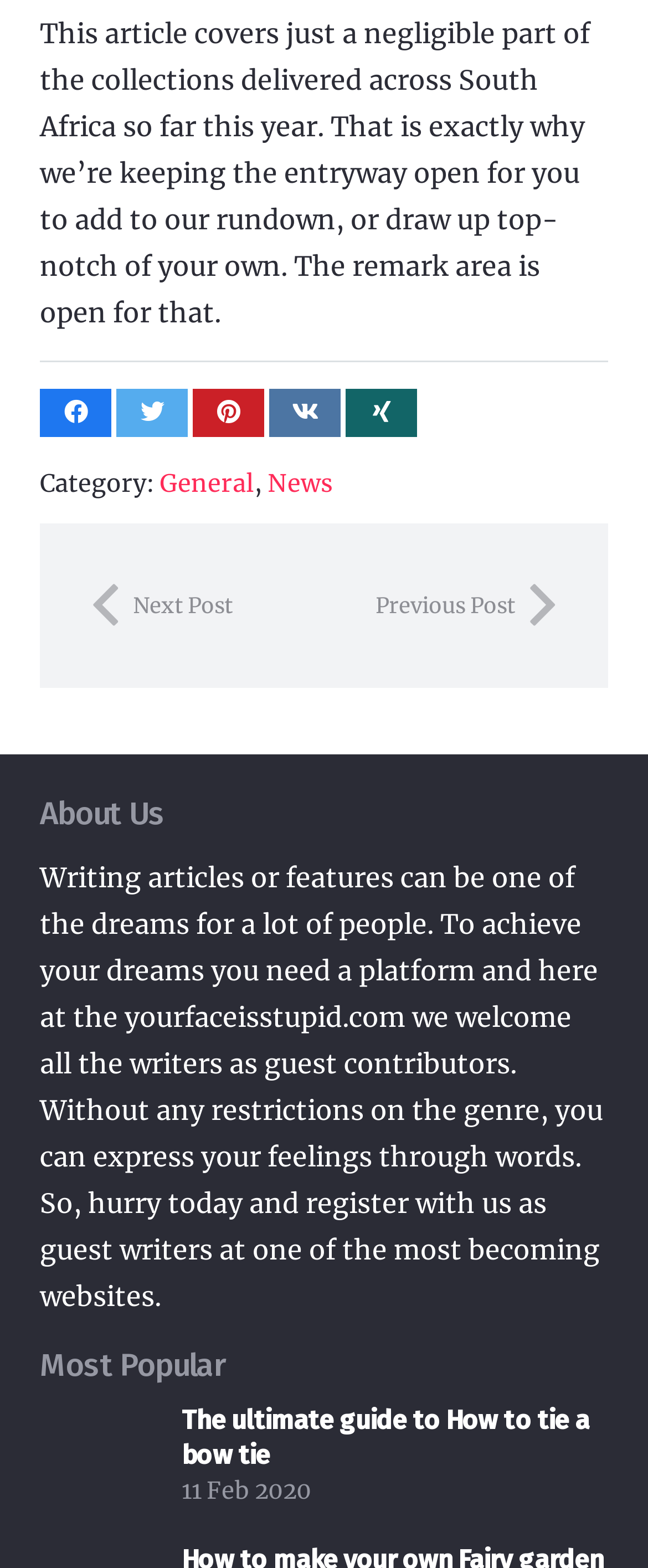Refer to the element description aria-label="Pin this" title="Pin this" and identify the corresponding bounding box in the screenshot. Format the coordinates as (top-left x, top-left y, bottom-right x, bottom-right y) with values in the range of 0 to 1.

[0.298, 0.248, 0.408, 0.278]